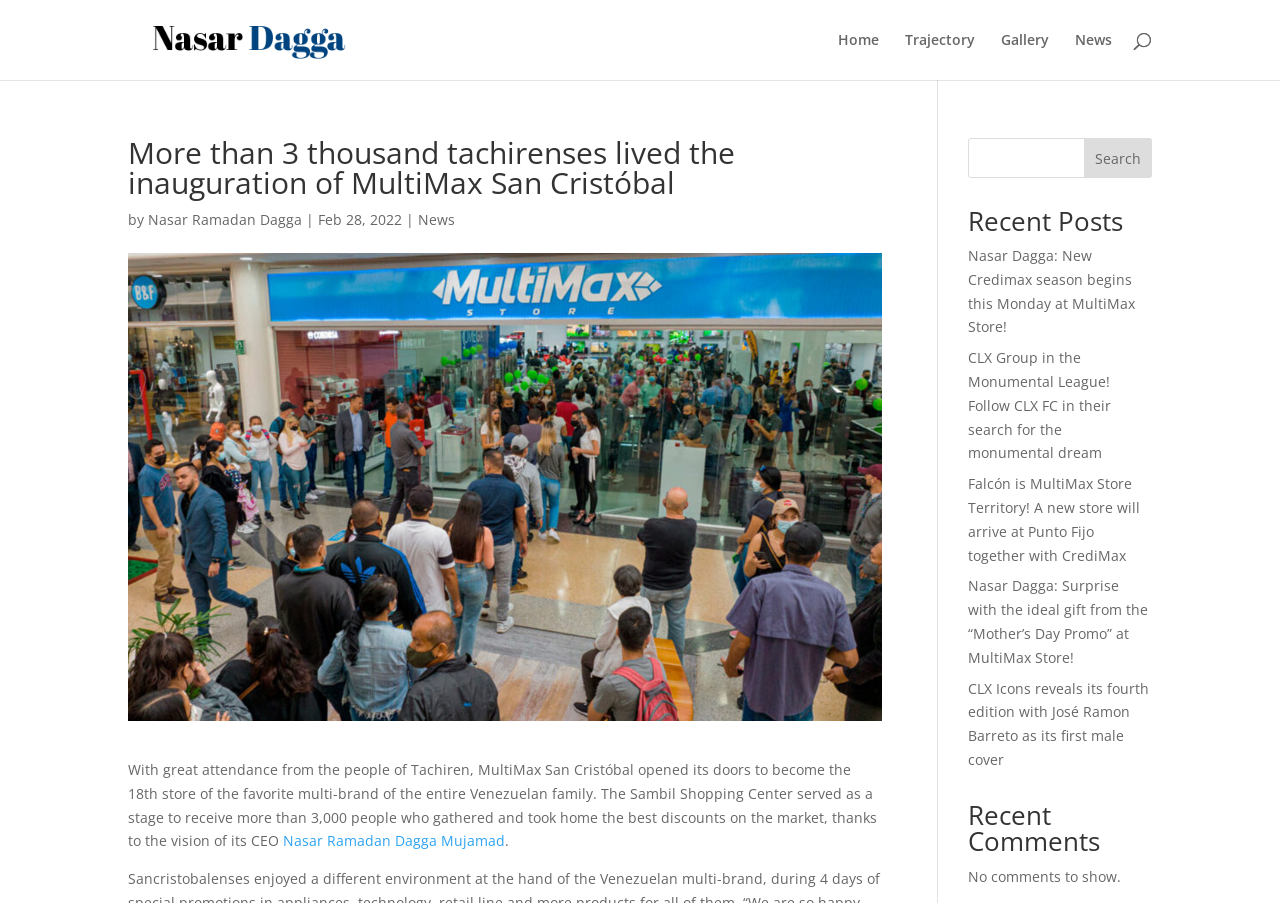What is the purpose of the search box?
Please craft a detailed and exhaustive response to the question.

I found the answer by looking at the search box and its proximity to the news links and headings. This suggests that the search box is intended for searching news articles.